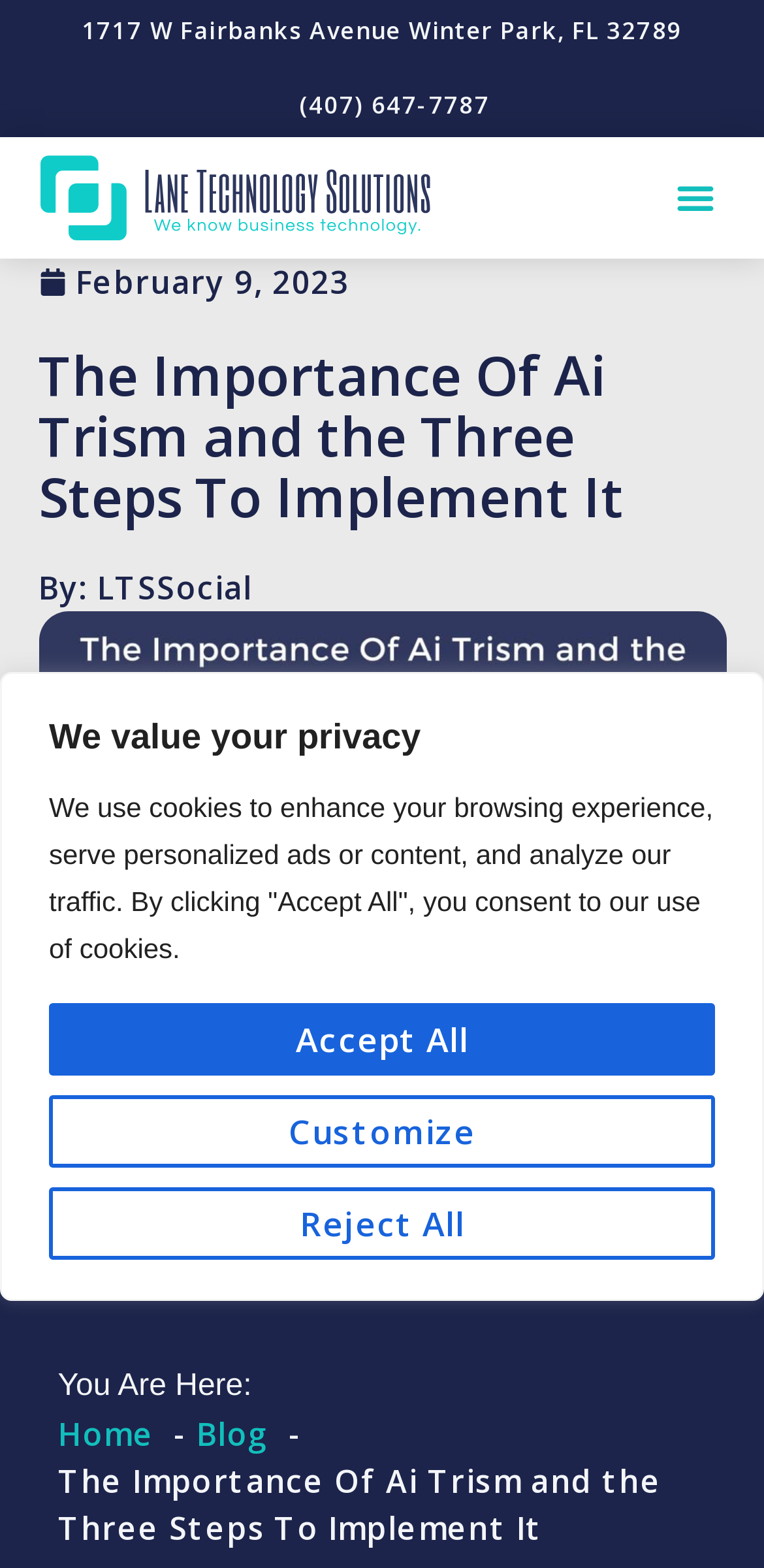Please determine the bounding box coordinates of the element to click on in order to accomplish the following task: "Search this website". Ensure the coordinates are four float numbers ranging from 0 to 1, i.e., [left, top, right, bottom].

None